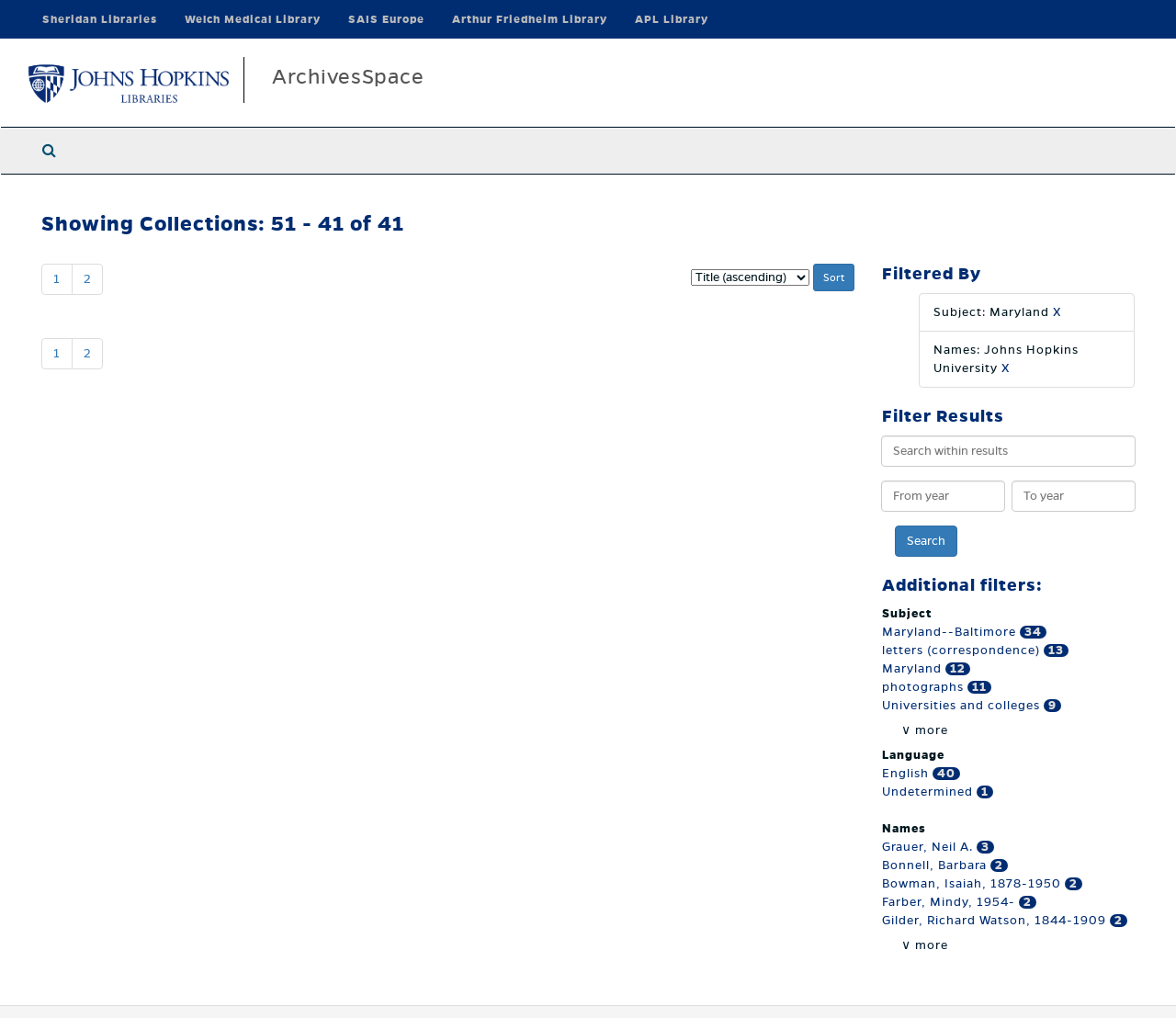Offer a thorough description of the webpage.

This webpage is a collection of archives from Johns Hopkins University Libraries. At the top, there is a site-level navigation menu with links to different libraries, including Sheridan Libraries, Welch Medical Library, and SAIS Europe. Below this menu, there is a heading that reads "ArchivesSpace". 

On the left side of the page, there is an application-level navigation menu with a link to "Search The Archives". 

The main content of the page is divided into several sections. The first section displays a heading that reads "Showing Collections: 51 - 41 of 41" and provides pagination links to navigate through the collections. Below this, there is a section to sort the collections by different criteria, with a dropdown menu and a "Sort" button.

The next section is labeled "Filtered By" and displays filters applied to the collections, including "Subject: Maryland" and "Names: Johns Hopkins University". Each filter has an "X" button to remove it.

Below this, there is a section to filter the results further, with a heading that reads "Filter Results". This section includes a search box to search within the results, and fields to filter by date range. There is also a "Search" button to apply the filters.

The final section is labeled "Additional filters:" and displays a list of filters that can be applied to the collections. Each filter is a link that can be clicked to apply it, and the number of collections that match the filter is displayed next to it. The filters are grouped into categories, including "Subject", "Language", and "Names". There are also "∨ more" links to expand the list of filters.